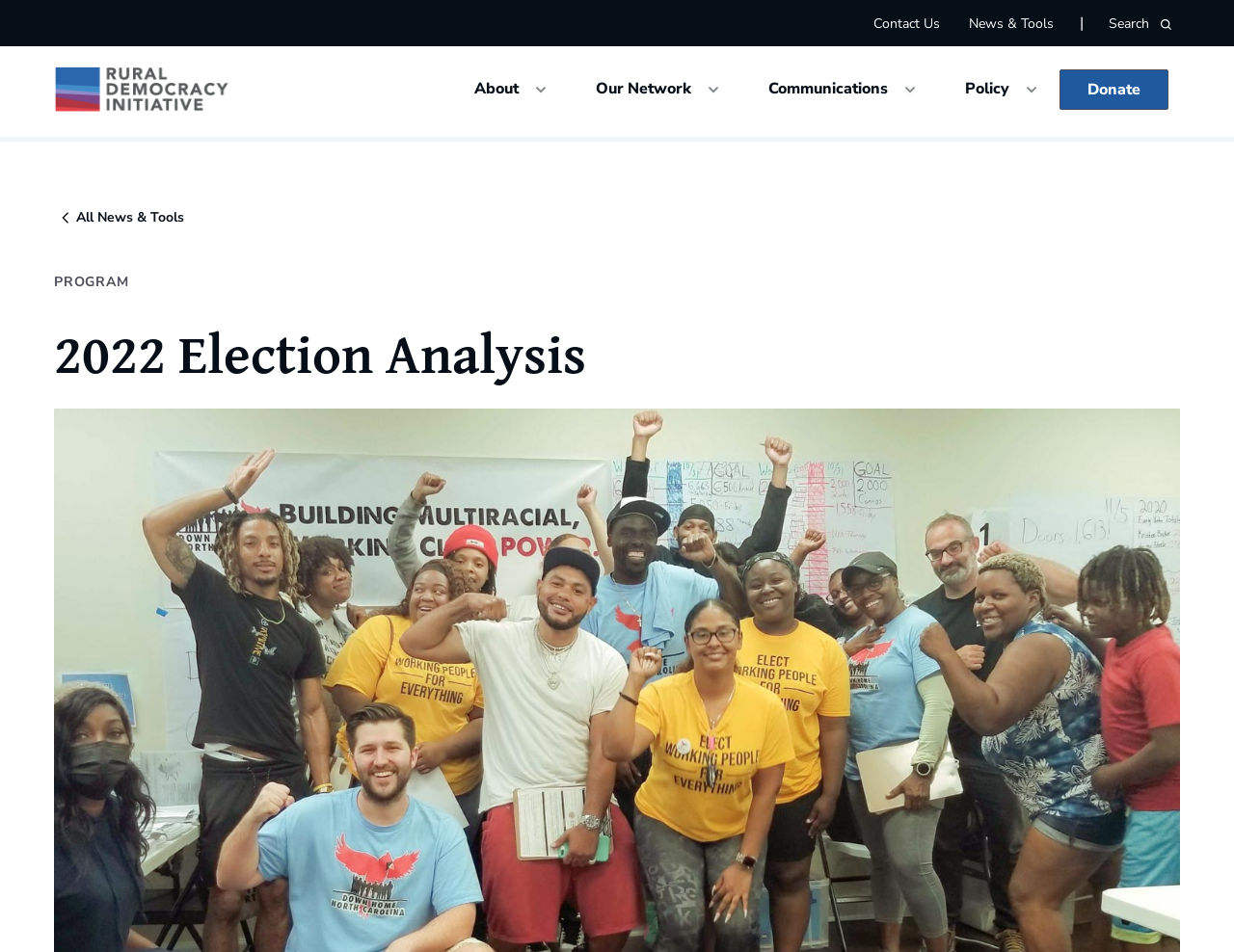How many main navigation links are there?
Refer to the image and answer the question using a single word or phrase.

5